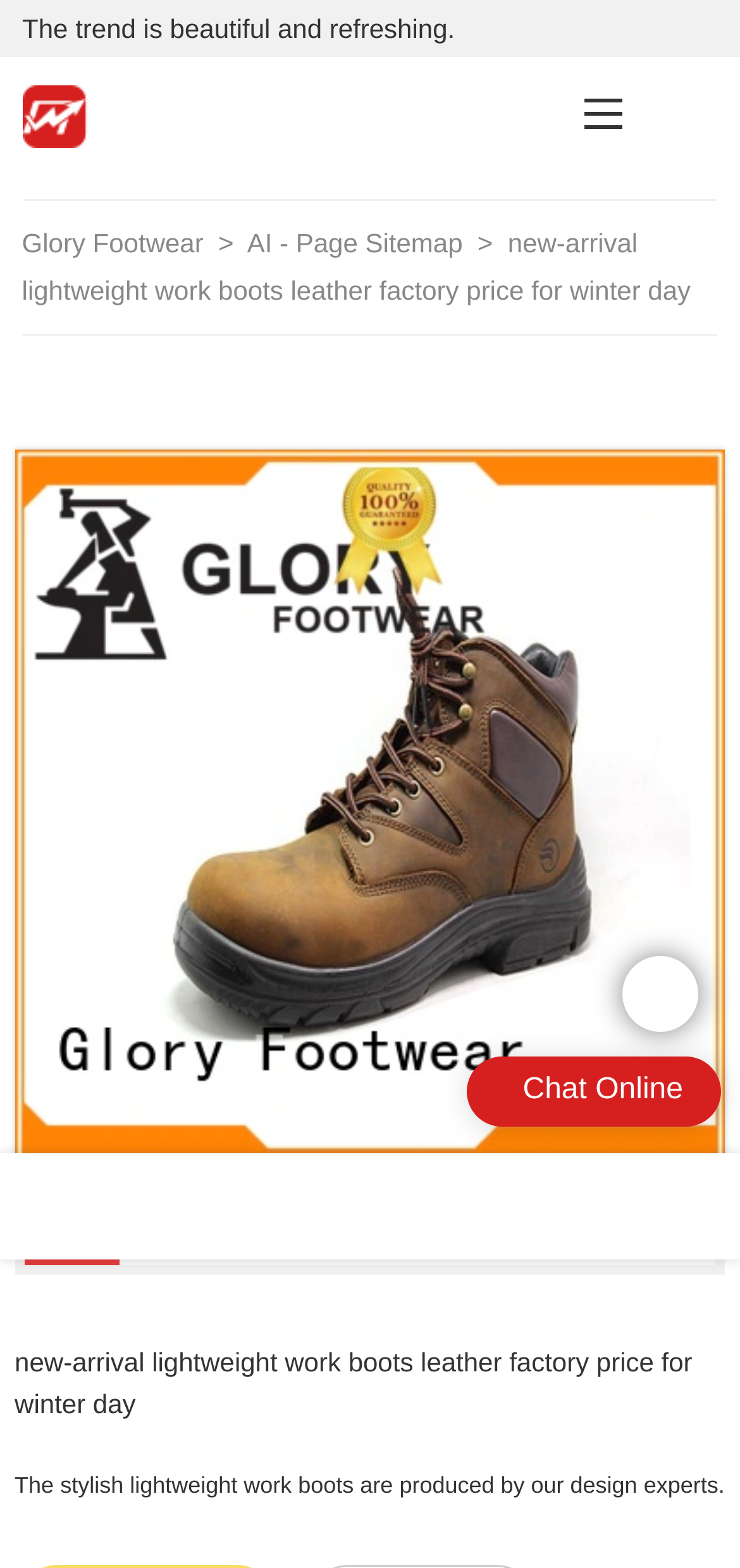Extract the bounding box coordinates for the UI element described as: "Glory Footwear".

[0.03, 0.145, 0.275, 0.165]